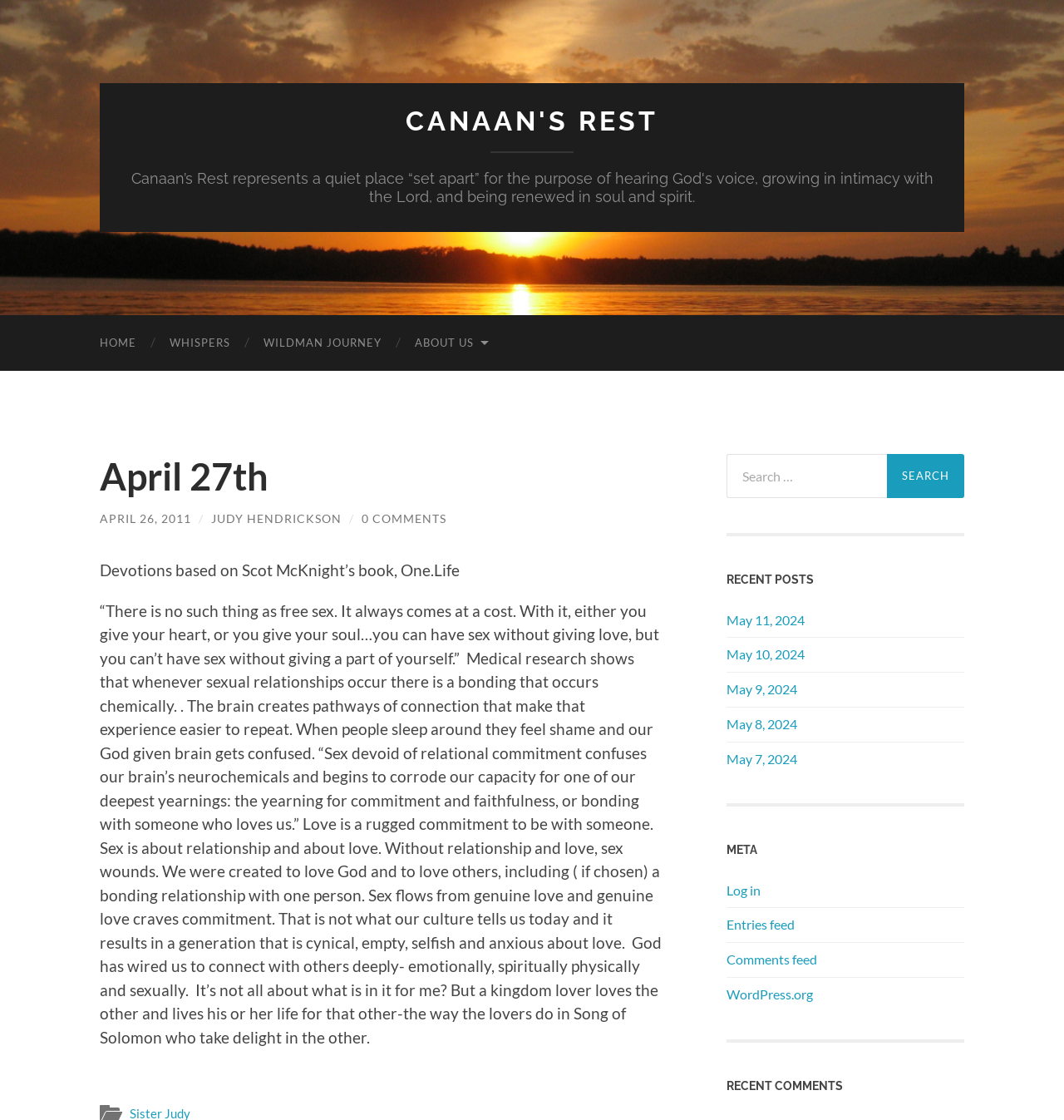Locate the bounding box coordinates of the clickable part needed for the task: "Search for a keyword".

[0.683, 0.405, 0.906, 0.444]